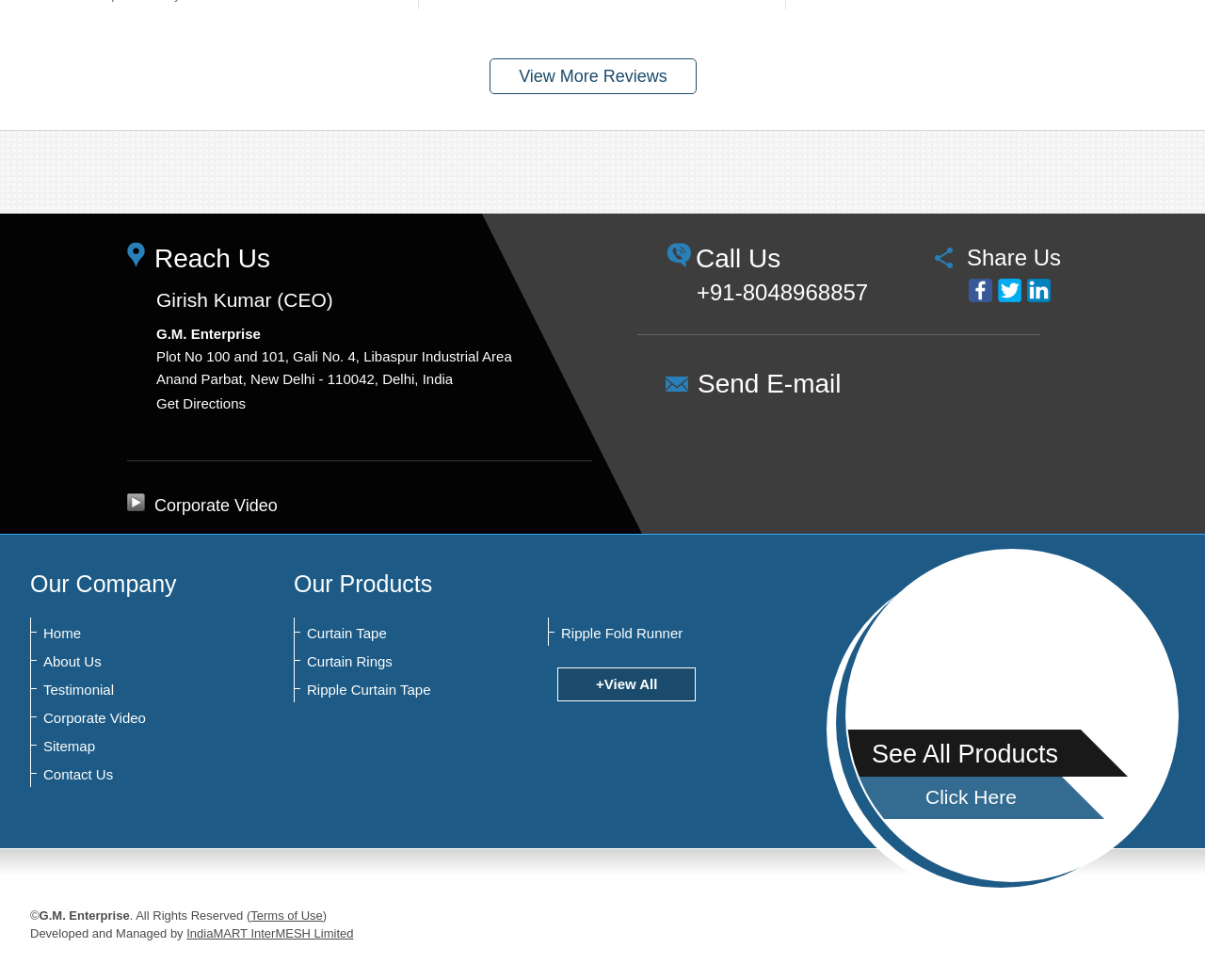Locate the UI element described as follows: "Terms of Use". Return the bounding box coordinates as four float numbers between 0 and 1 in the order [left, top, right, bottom].

[0.208, 0.927, 0.268, 0.941]